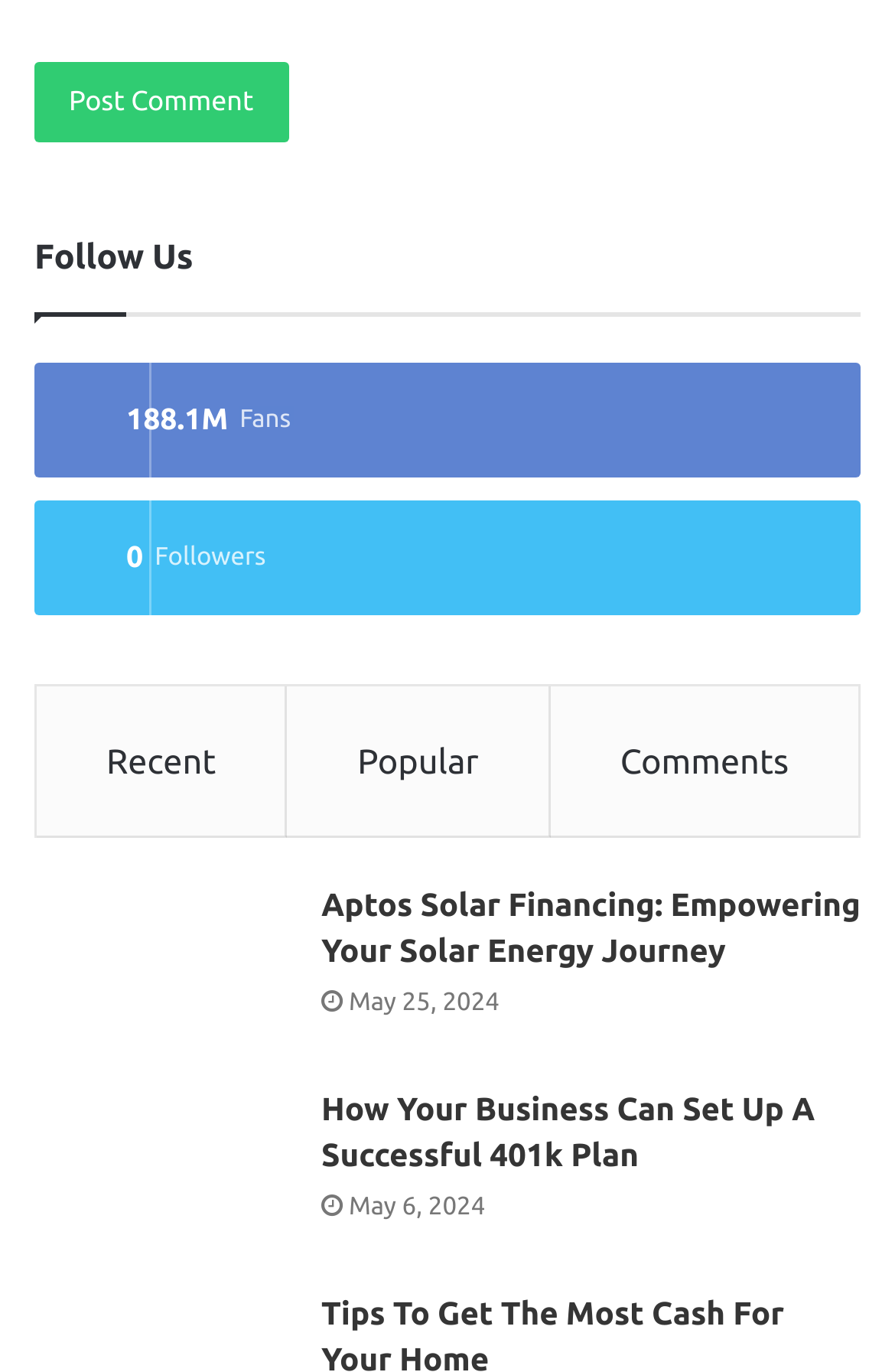Based on the image, give a detailed response to the question: What is the purpose of the button at the top?

The answer can be found by looking at the button element with the text 'Post Comment' which is located at the top of the webpage, indicating that it is used to post a comment.